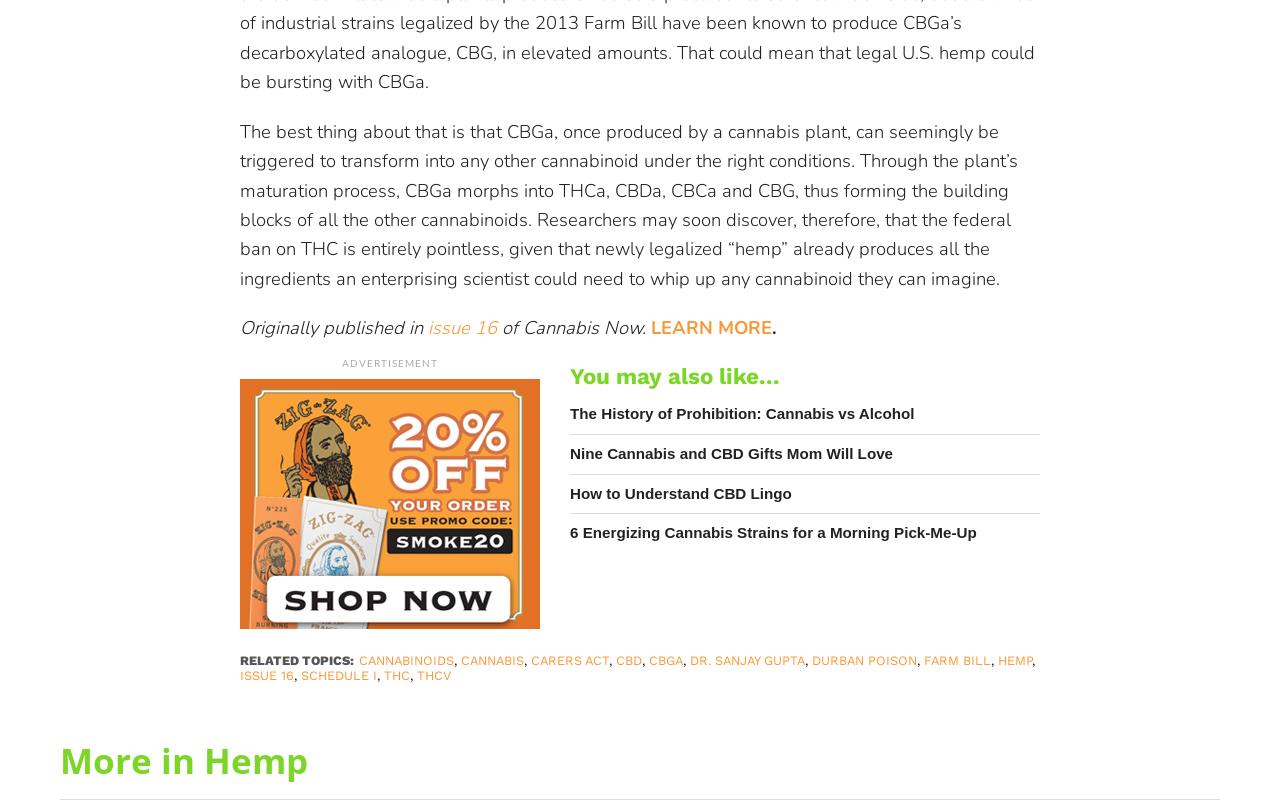Find the bounding box coordinates for the UI element that matches this description: "How to Understand CBD Lingo".

[0.445, 0.606, 0.812, 0.629]